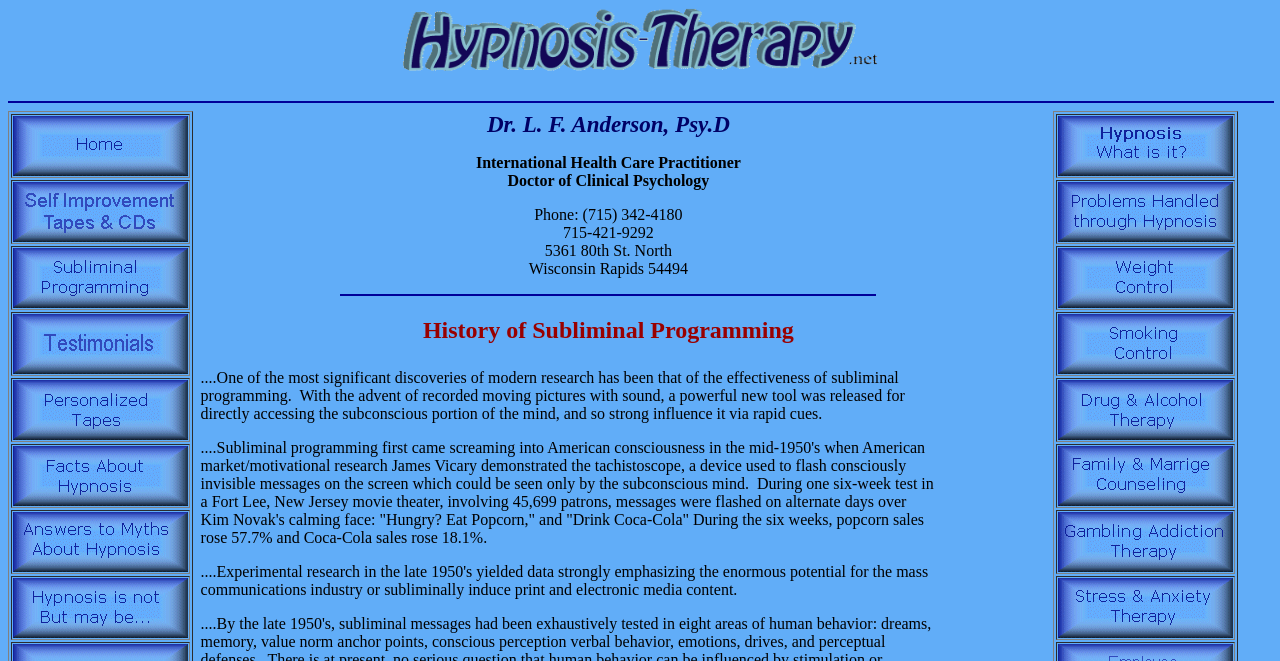Locate the bounding box coordinates of the area to click to fulfill this instruction: "View the History of Subliminal Programming". The bounding box should be presented as four float numbers between 0 and 1, in the order [left, top, right, bottom].

[0.154, 0.48, 0.796, 0.521]